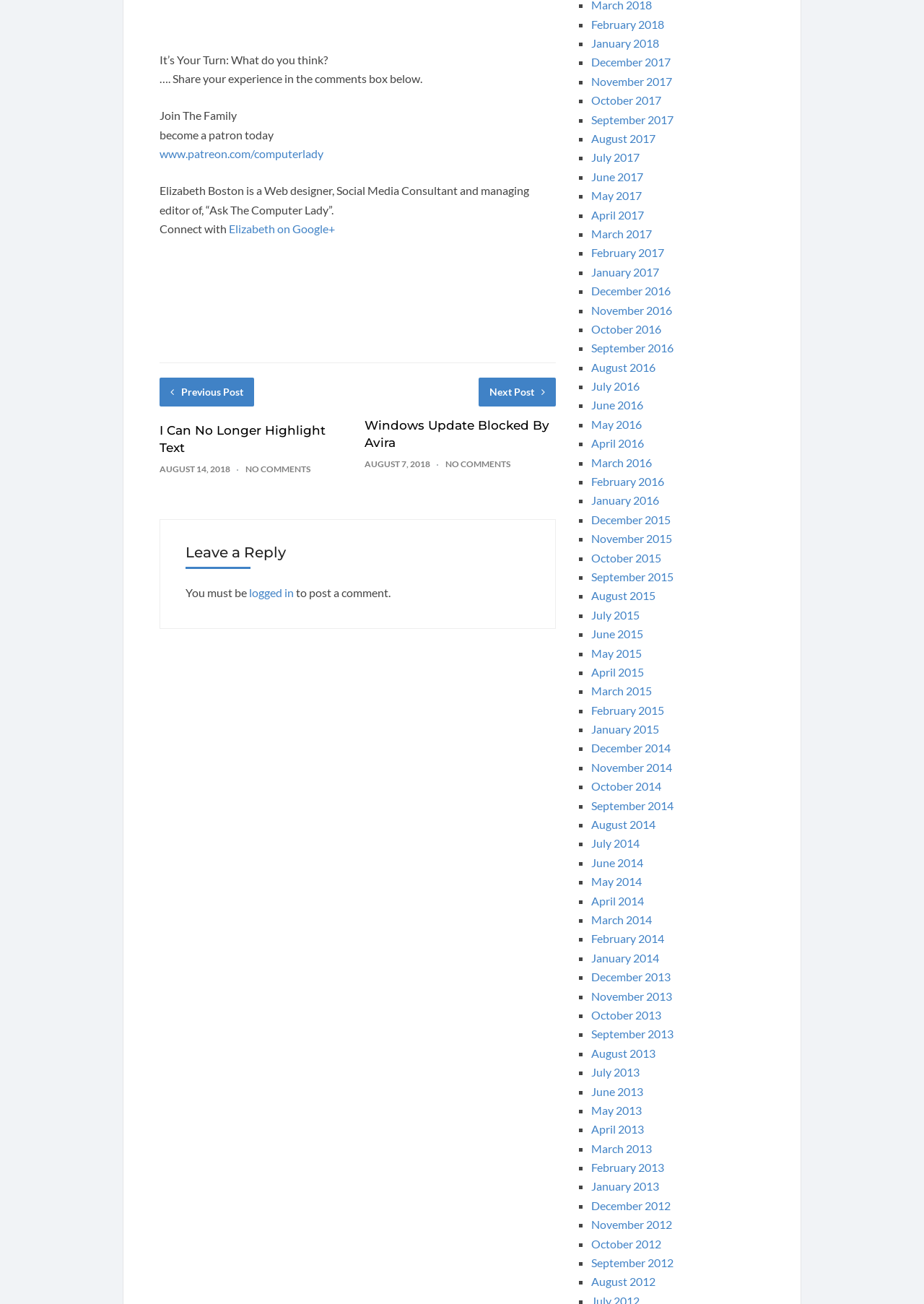What is the purpose of the 'Leave a Reply' section? Examine the screenshot and reply using just one word or a brief phrase.

To post a comment